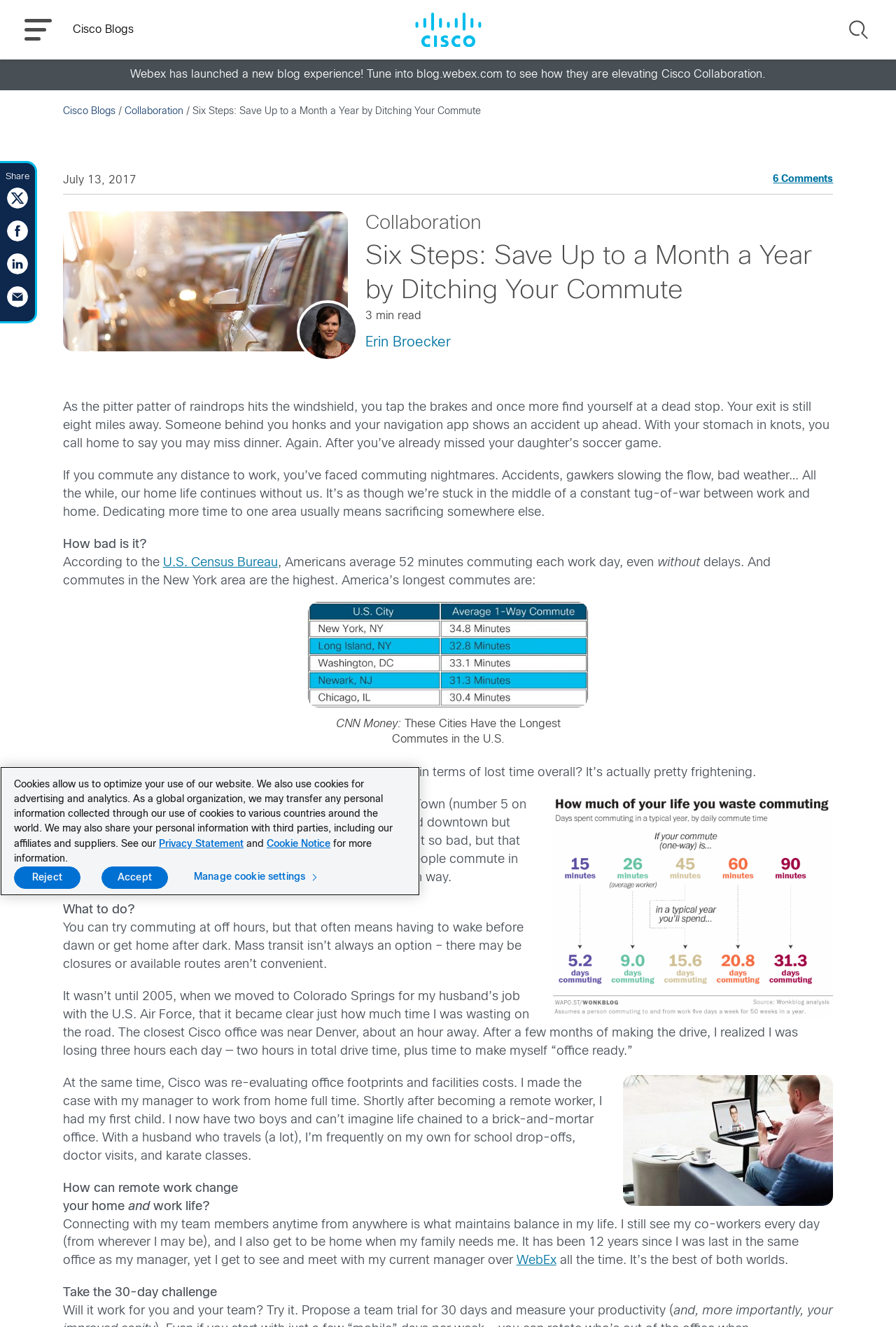What is the name of the blog the author is writing on?
Based on the image, answer the question with a single word or brief phrase.

Cisco Blogs